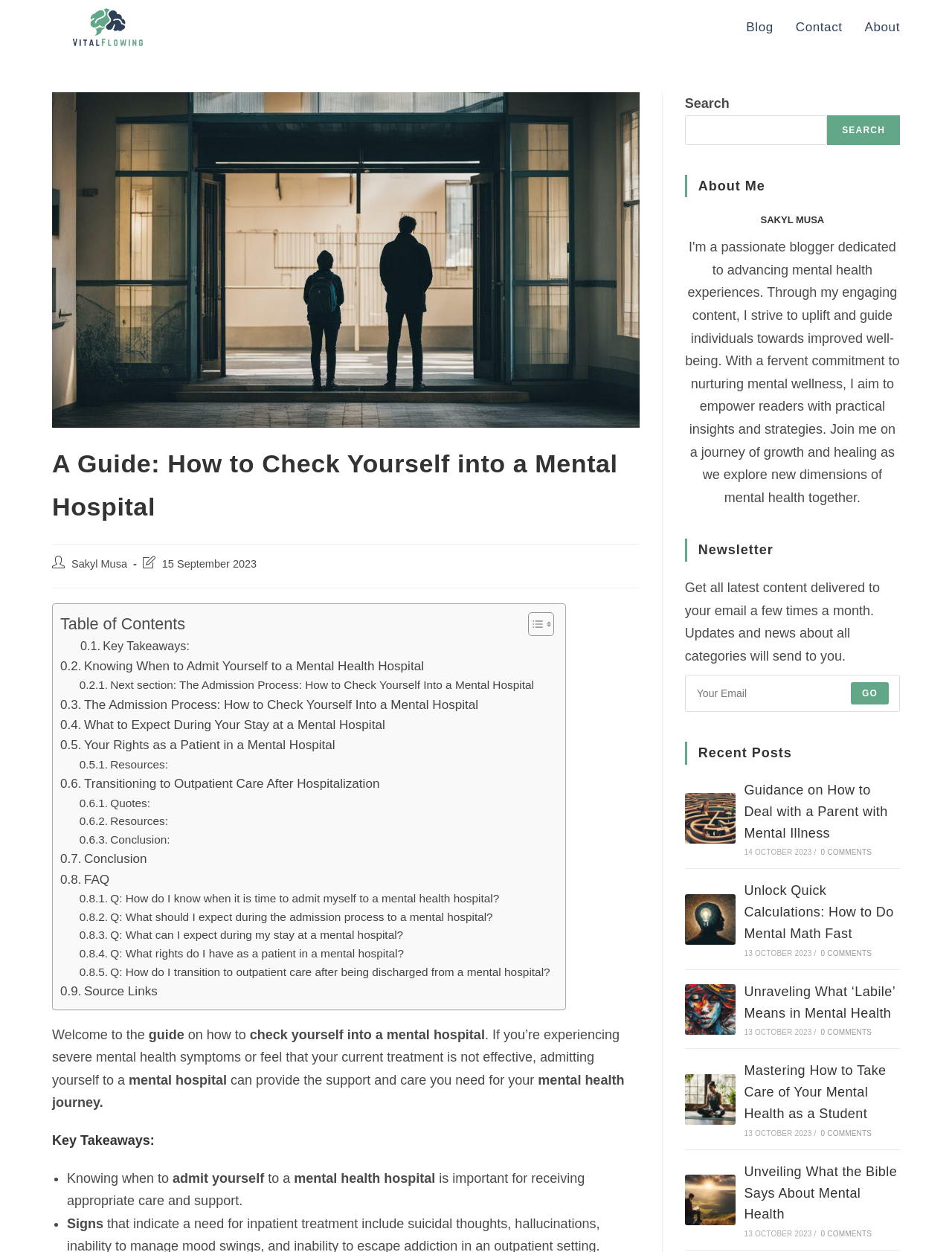Indicate the bounding box coordinates of the element that needs to be clicked to satisfy the following instruction: "Search for a topic". The coordinates should be four float numbers between 0 and 1, i.e., [left, top, right, bottom].

[0.719, 0.092, 0.869, 0.116]